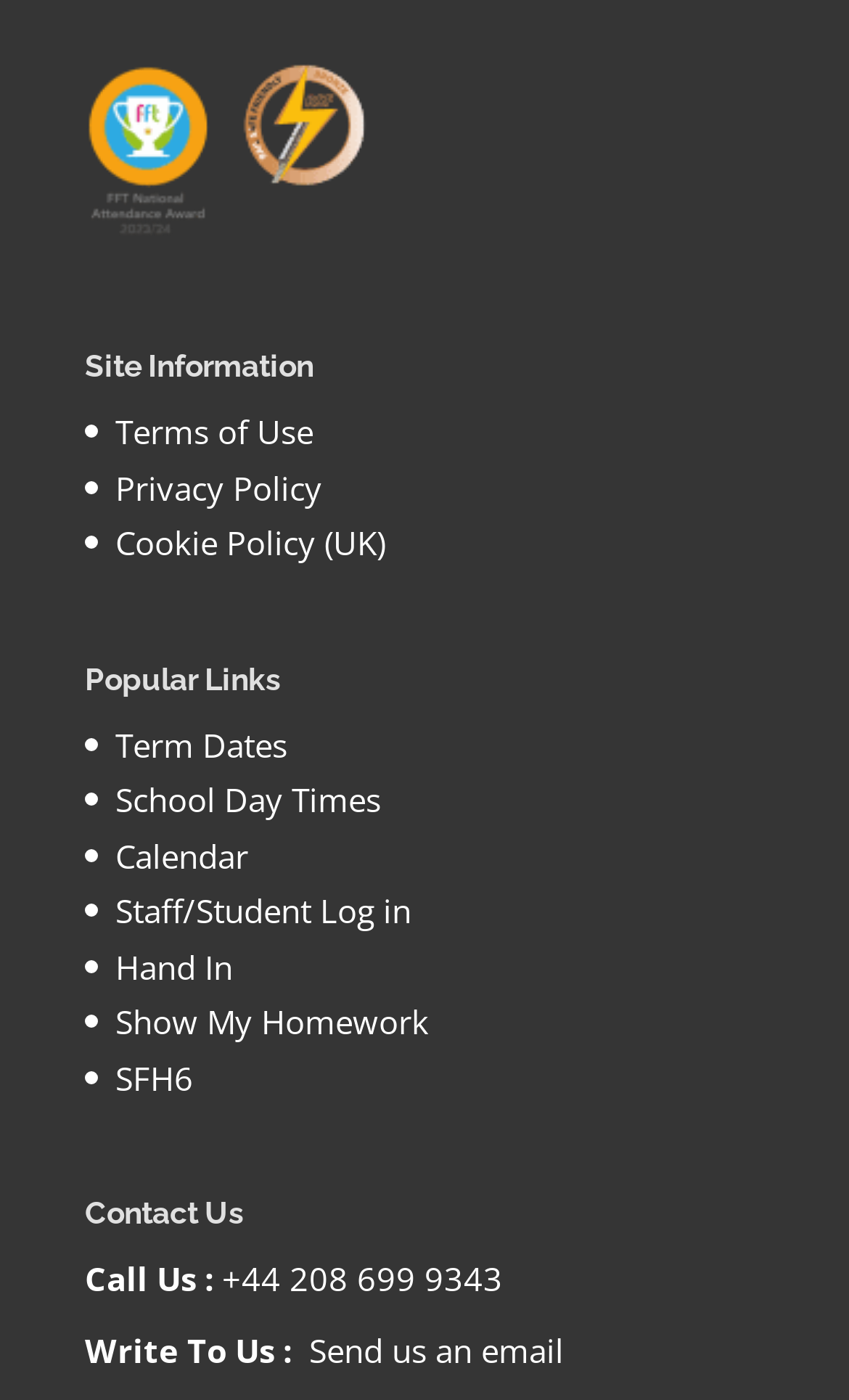Identify and provide the bounding box coordinates of the UI element described: "Staff/Student Log in". The coordinates should be formatted as [left, top, right, bottom], with each number being a float between 0 and 1.

[0.136, 0.635, 0.485, 0.666]